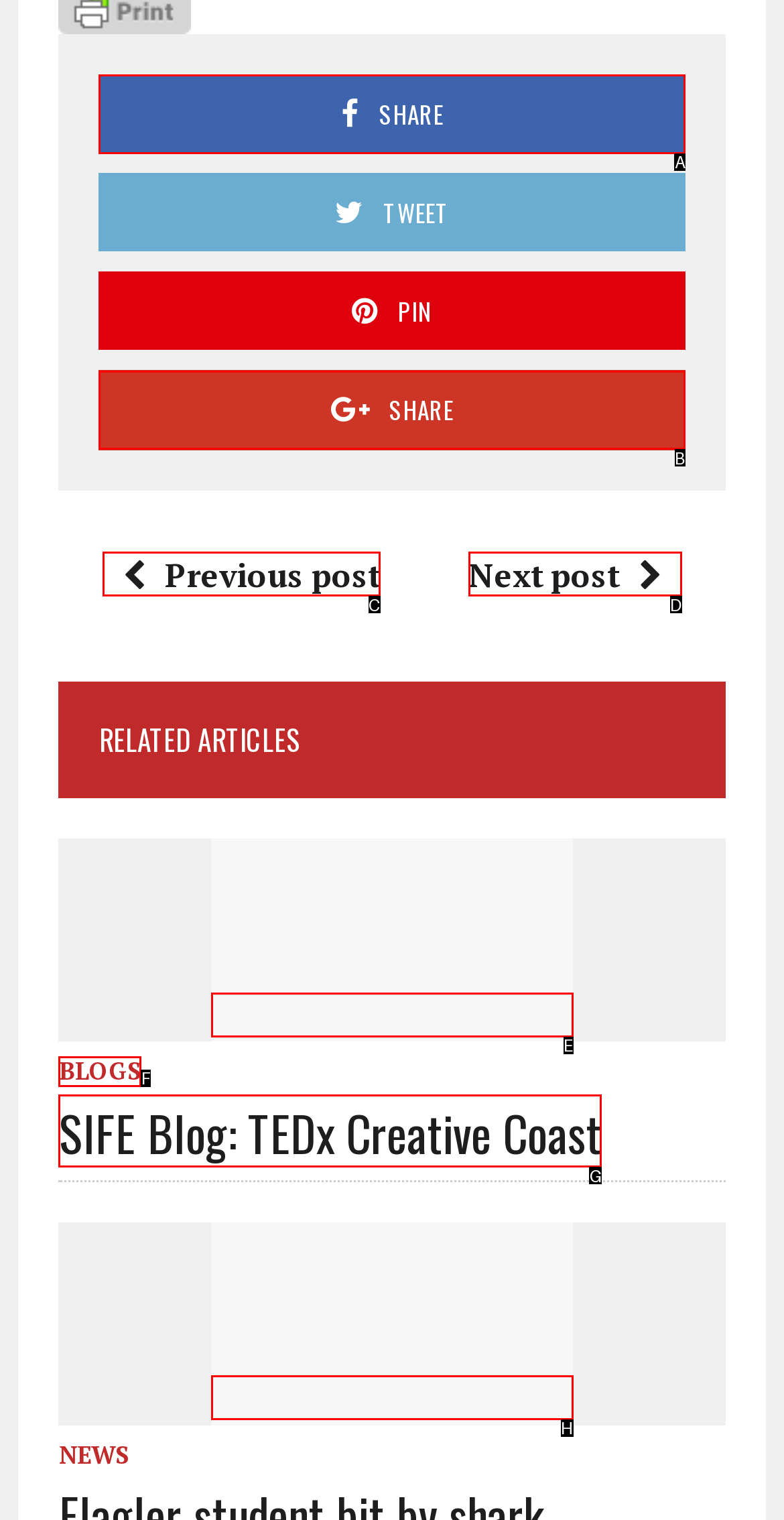Find the correct option to complete this instruction: Share on social media. Reply with the corresponding letter.

A